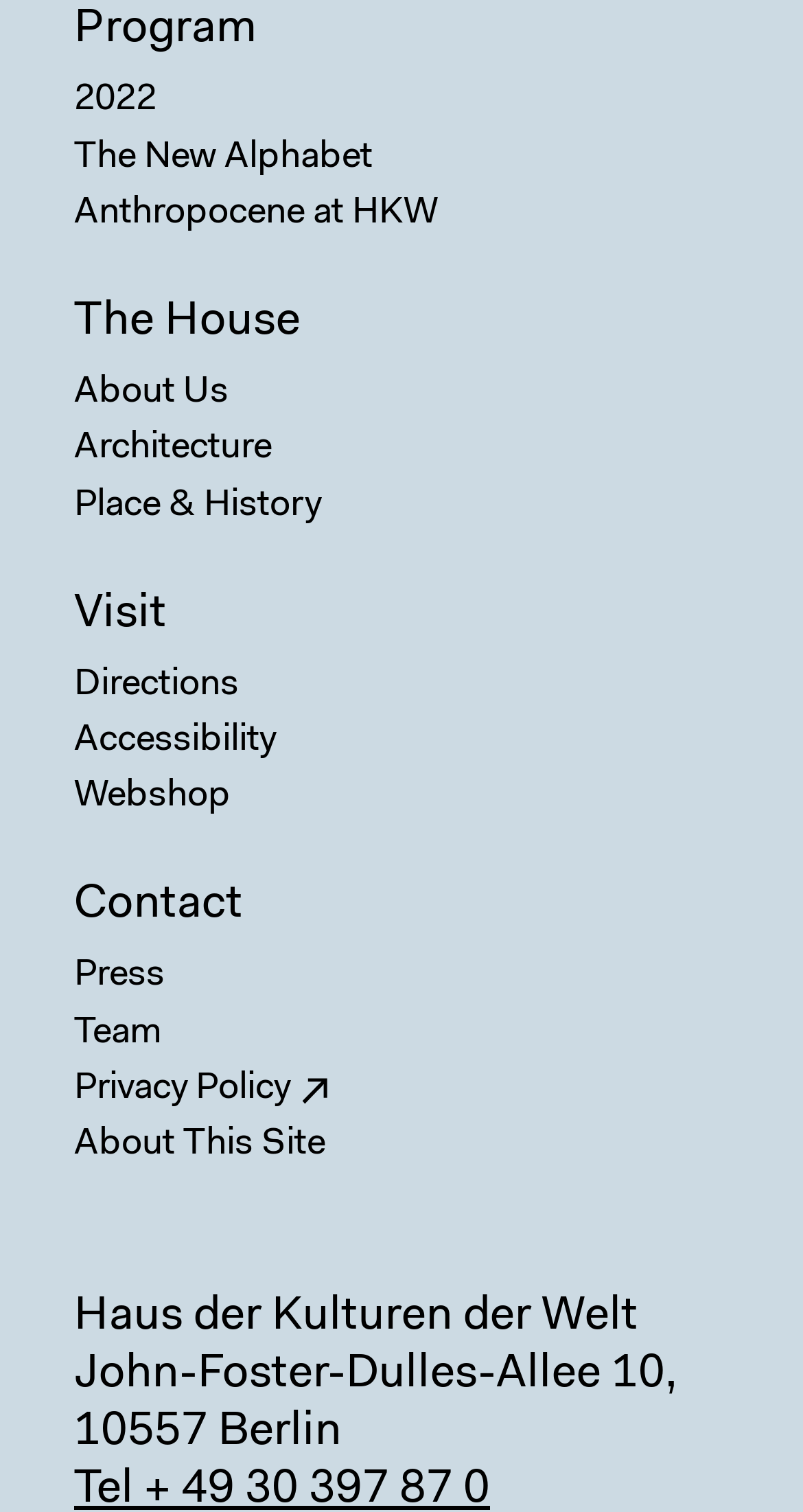Determine the bounding box coordinates of the section to be clicked to follow the instruction: "Learn about the architecture". The coordinates should be given as four float numbers between 0 and 1, formatted as [left, top, right, bottom].

[0.092, 0.279, 0.908, 0.316]